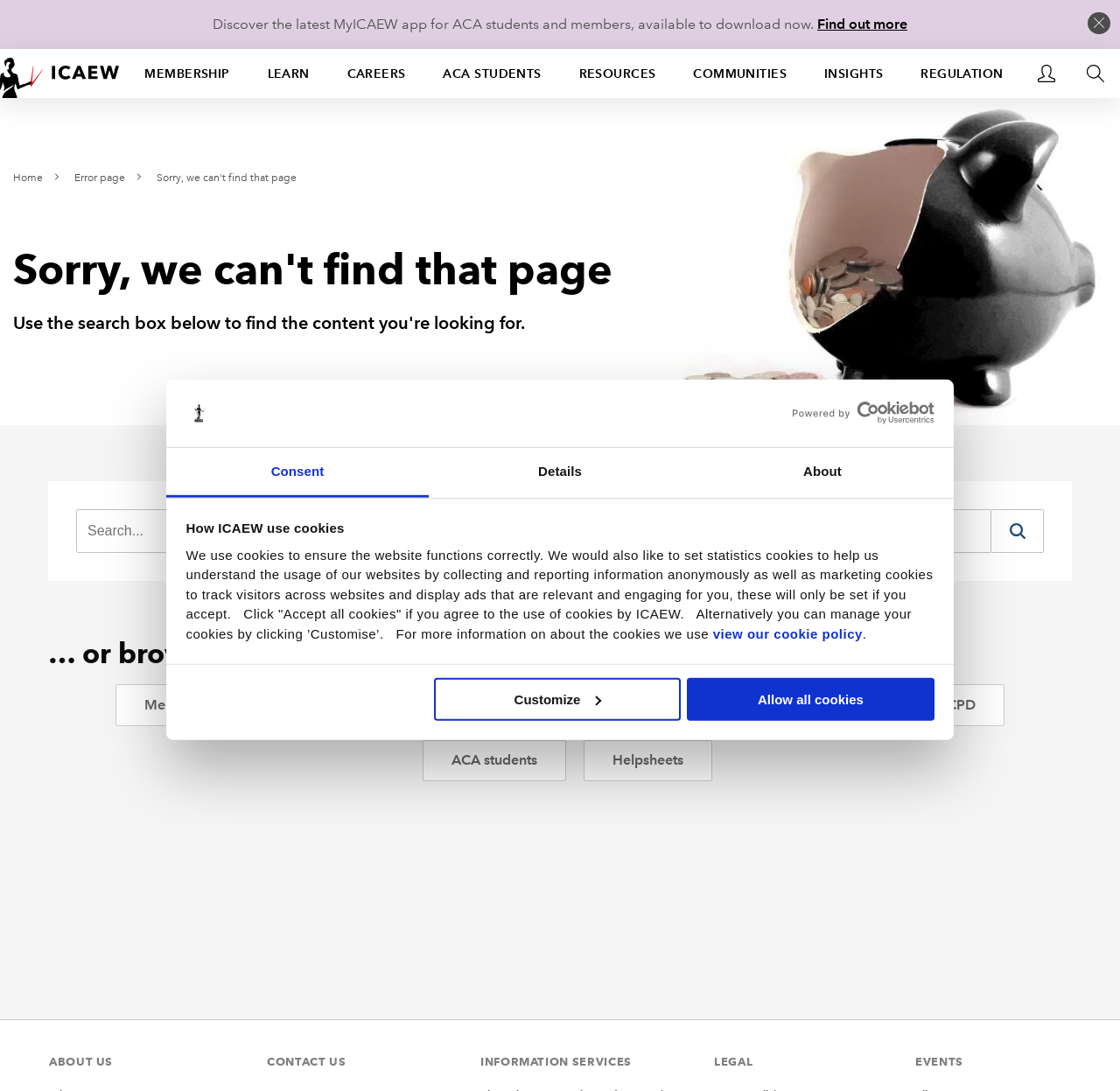What is the error message on the page?
Answer the question with a thorough and detailed explanation.

The error message can be found at the top of the webpage, which says 'Sorry, we can't find that page'.